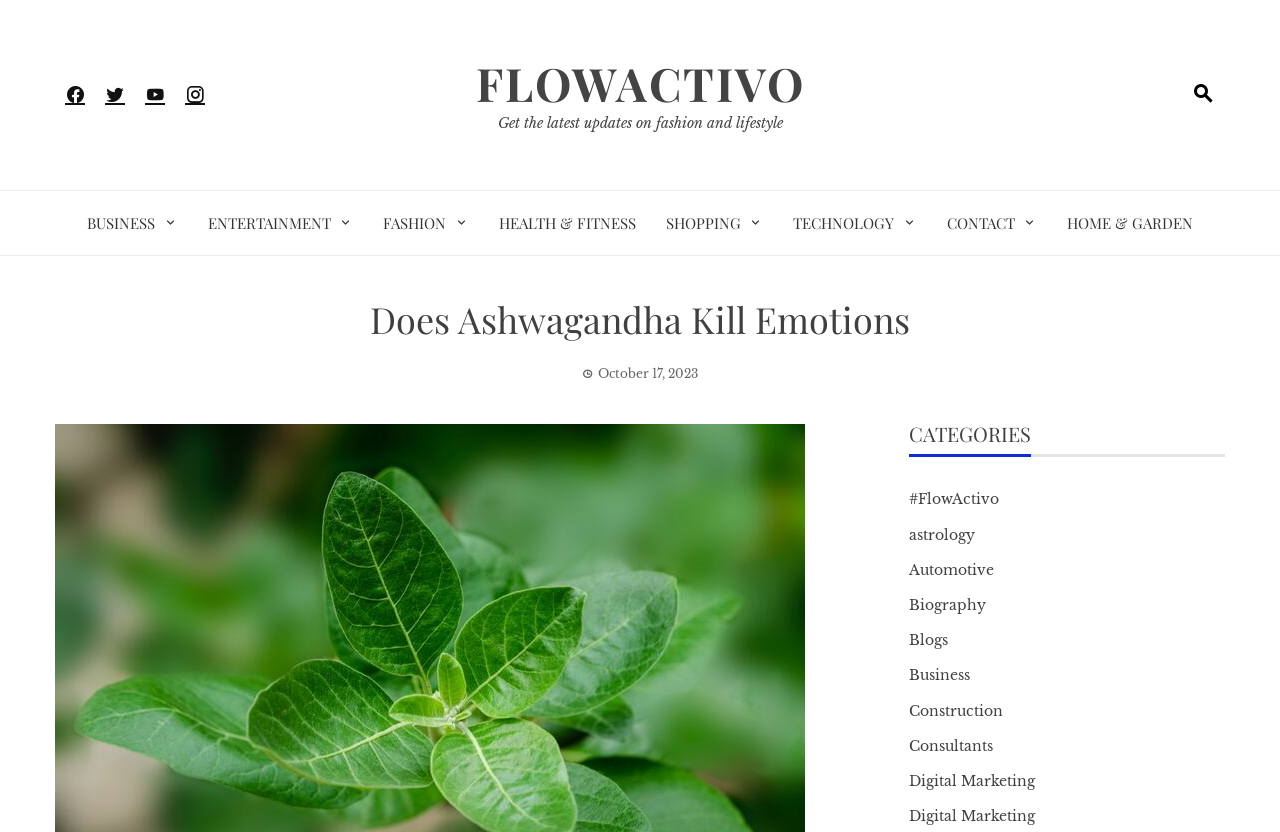What is the topic of the article?
Please elaborate on the answer to the question with detailed information.

I found the topic of the article by looking at the main heading, which is 'Does Ashwagandha Kill Emotions'. This heading suggests that the article is about Ashwagandha and its effects on emotions.